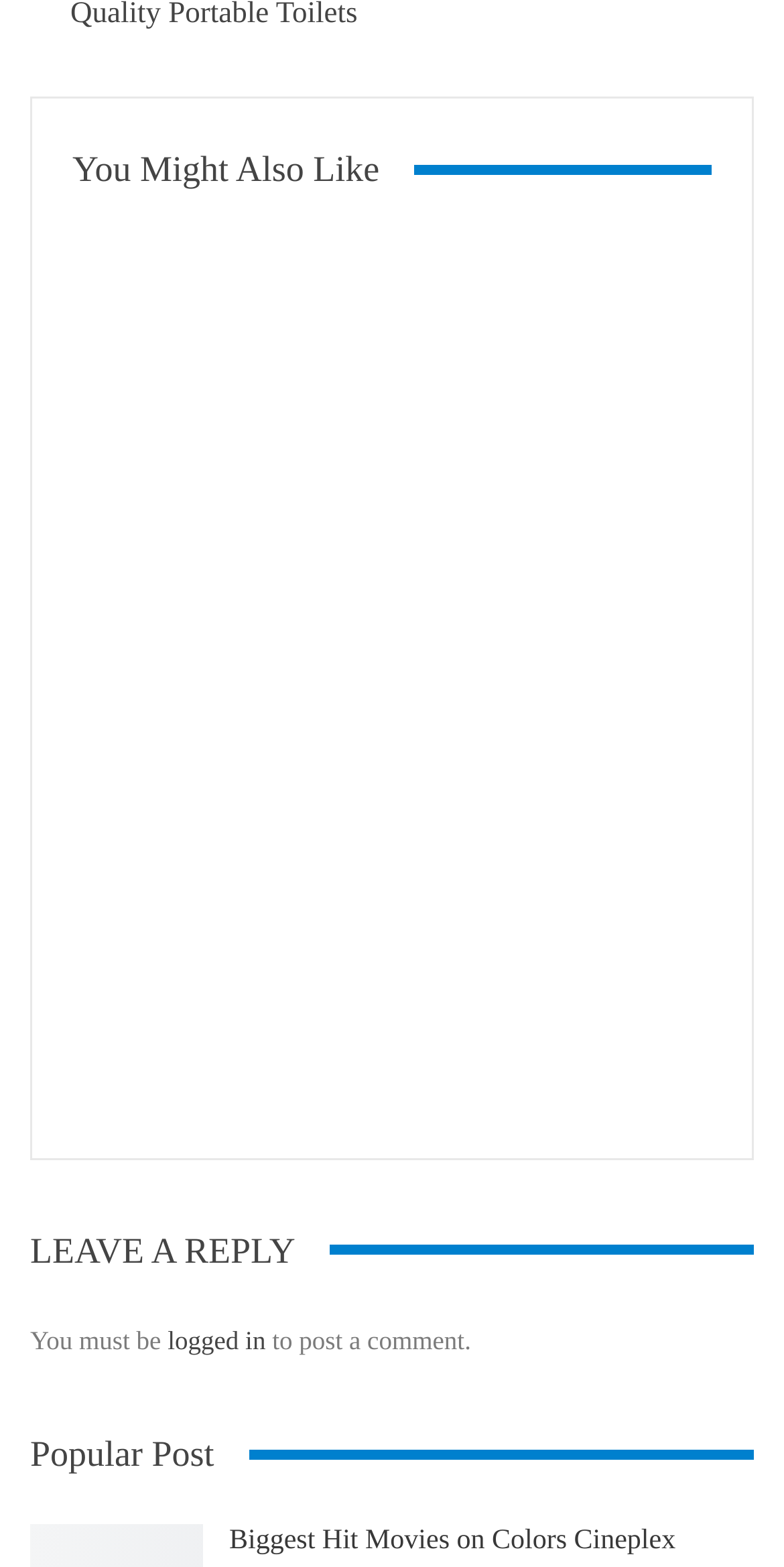What is the category of the first article?
Based on the image, answer the question with as much detail as possible.

The first article is categorized as FASHION, which can be determined by looking at the link 'FASHION' with bounding box coordinates [0.092, 0.311, 0.256, 0.343] above the article title 'Wear Recycled Branded Clothes & Maintain your Fashion Statement without Paying a Lot'.